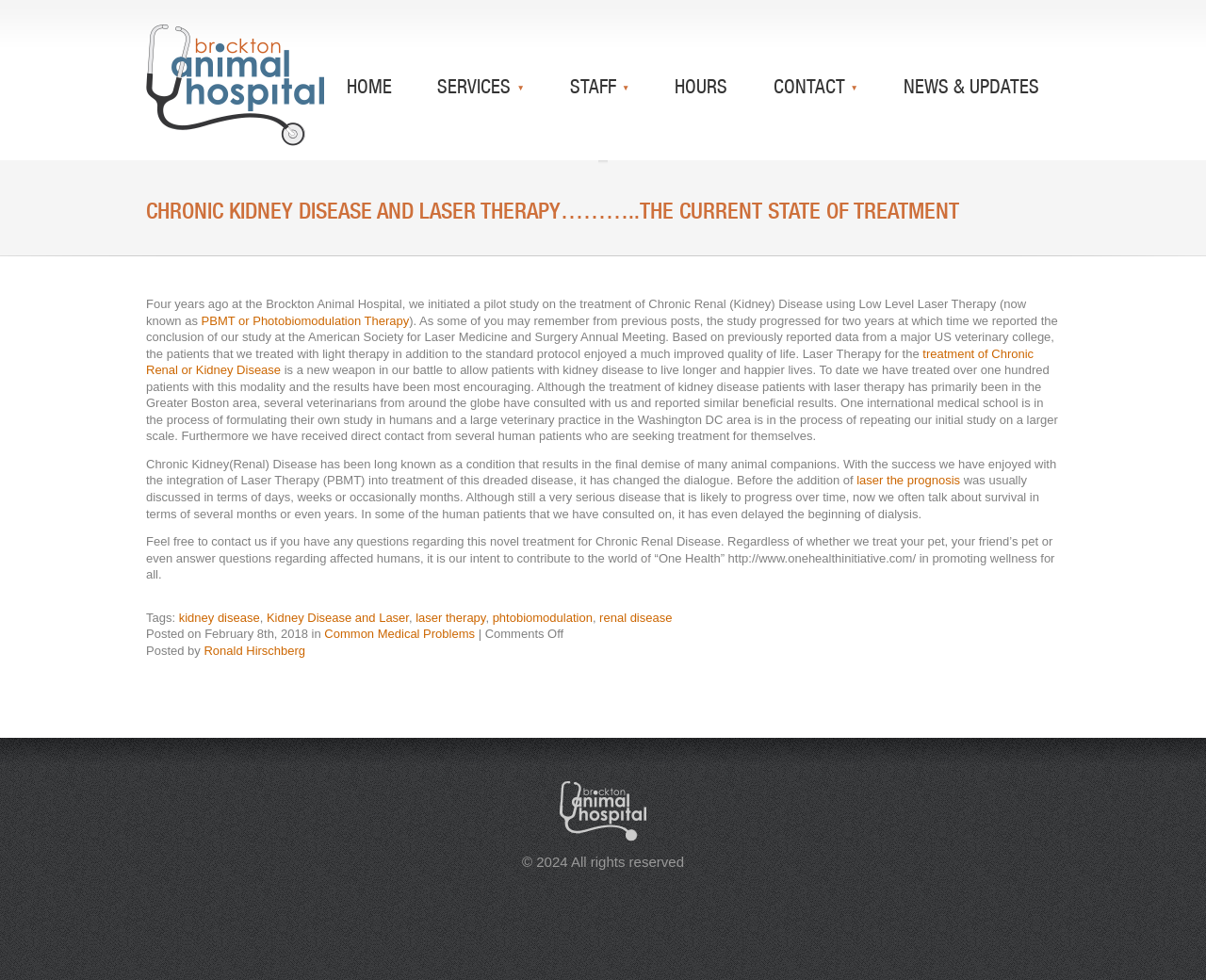What is the purpose of Laser Therapy in treating Chronic Renal Disease?
Based on the image content, provide your answer in one word or a short phrase.

To improve quality of life